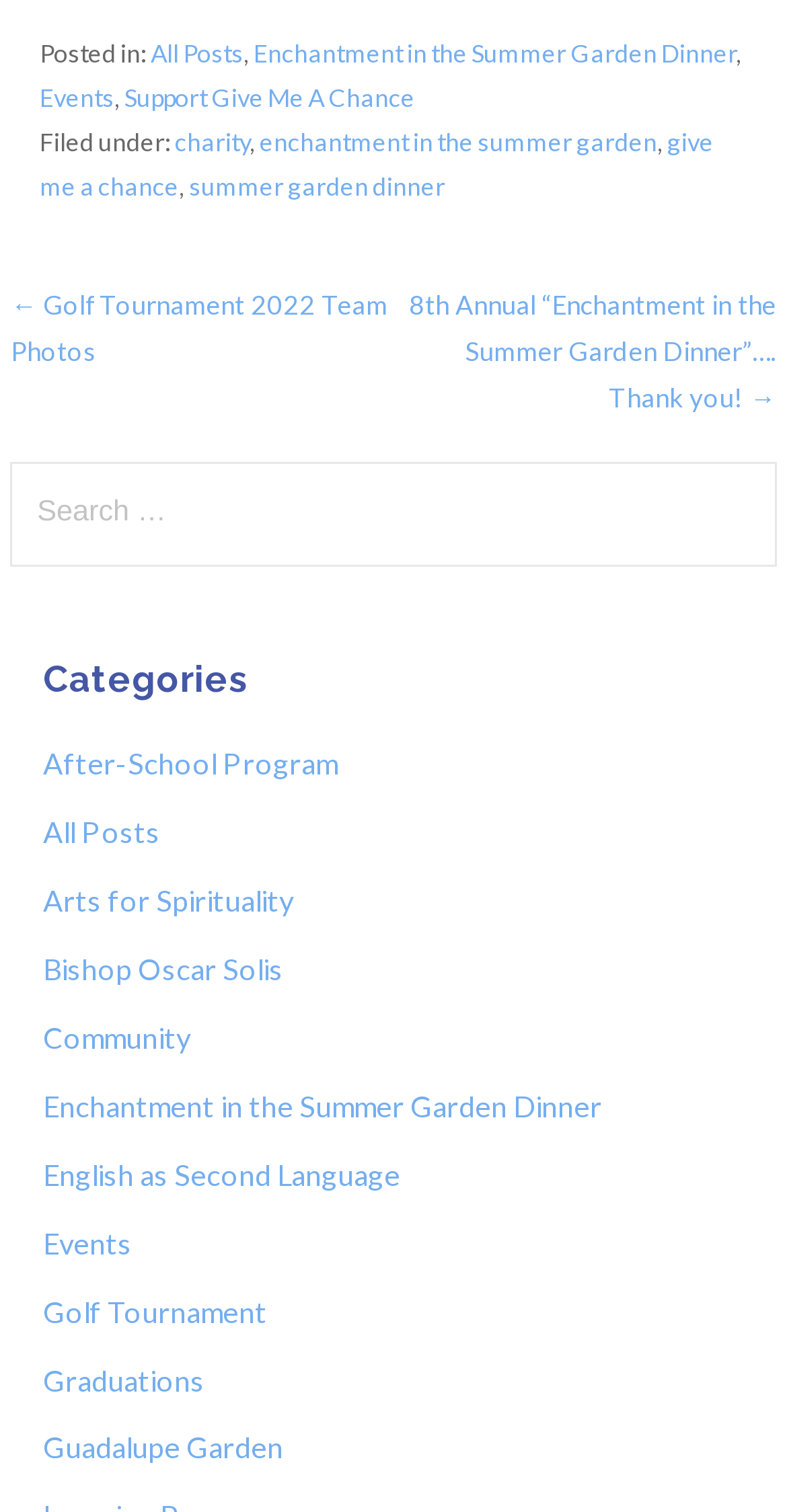Determine the bounding box coordinates of the clickable element to achieve the following action: 'Read the next post'. Provide the coordinates as four float values between 0 and 1, formatted as [left, top, right, bottom].

[0.519, 0.19, 0.986, 0.274]